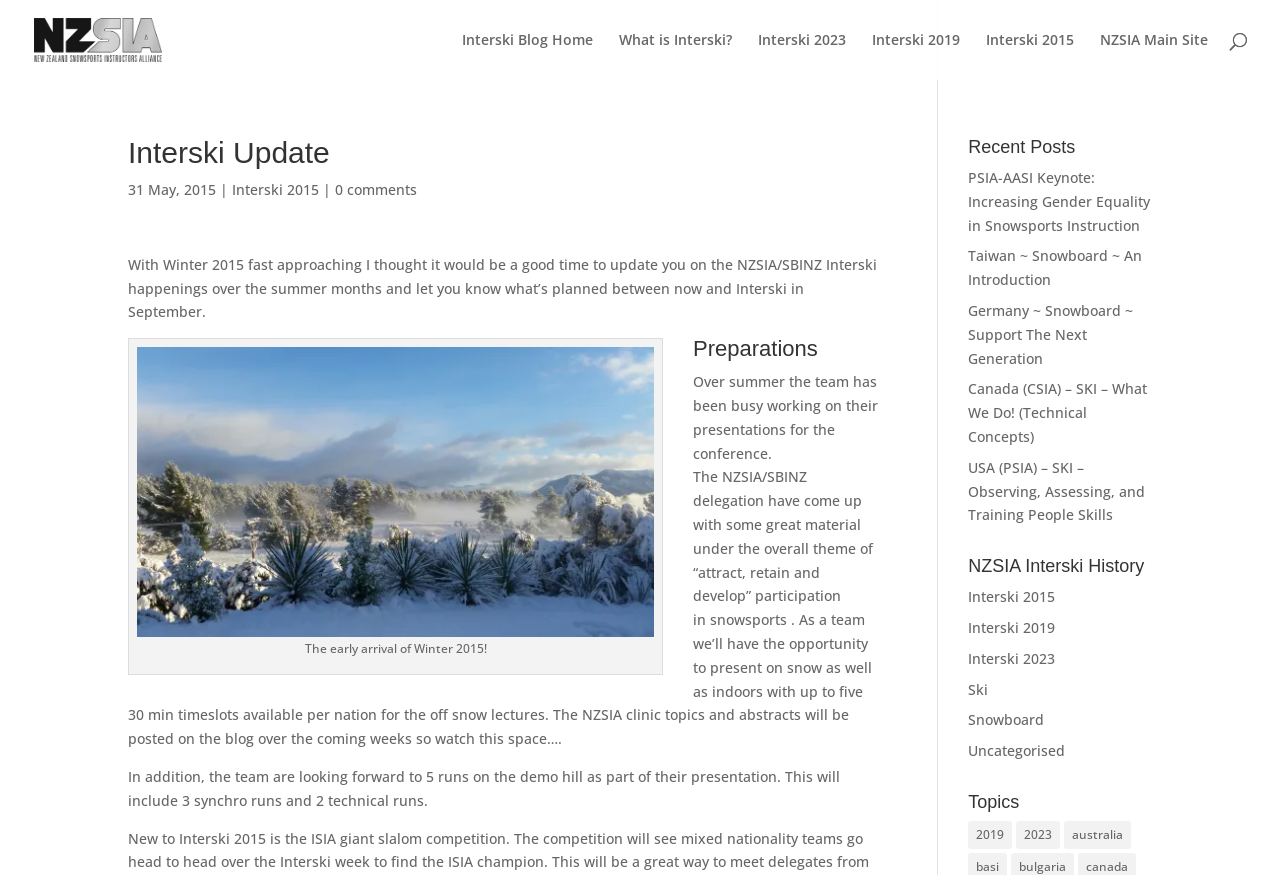What is the category of the blog post 'Taiwan ~ Snowboard ~ An Introduction'?
Use the screenshot to answer the question with a single word or phrase.

Uncategorised